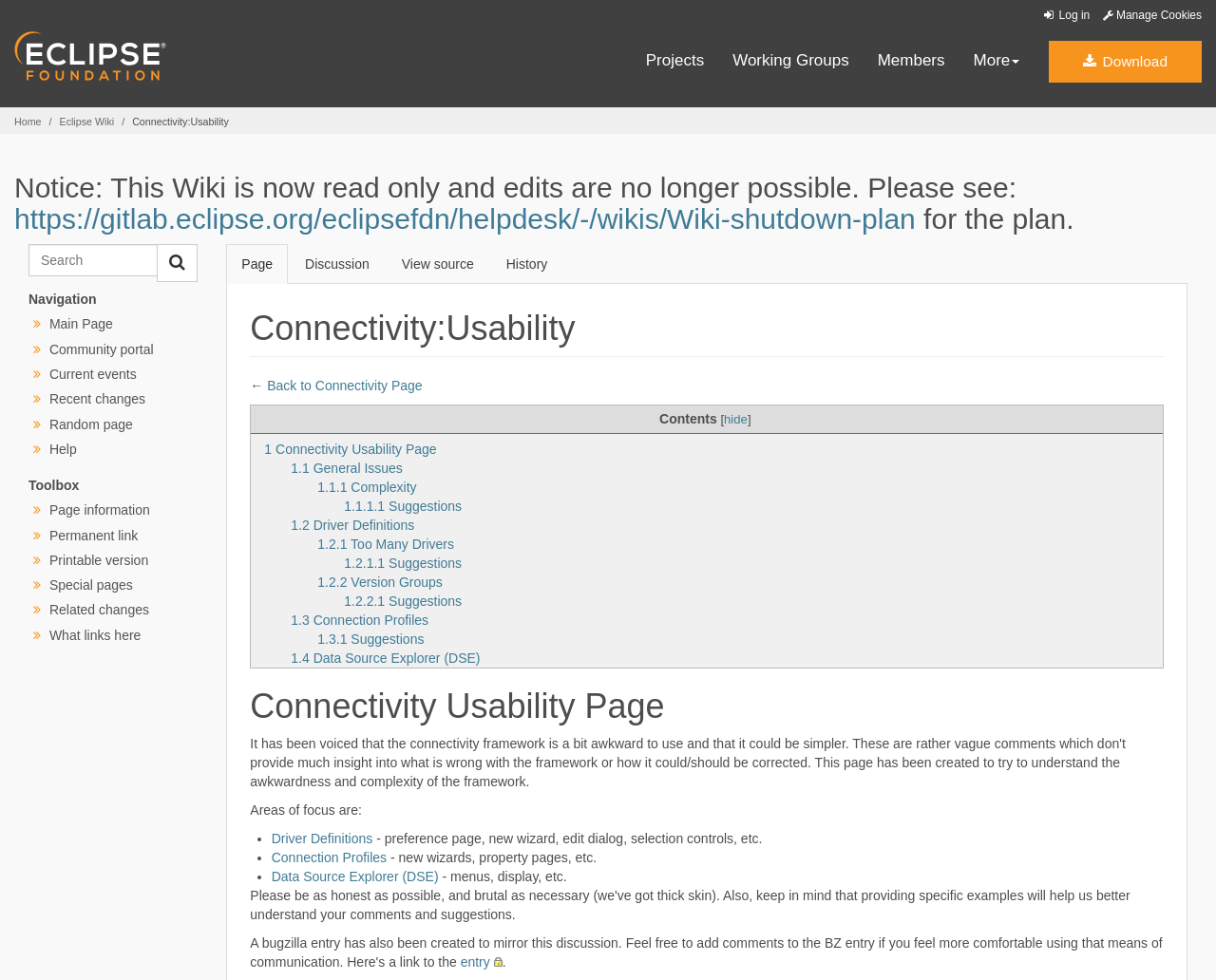Please locate the bounding box coordinates of the element that should be clicked to achieve the given instruction: "Search for something".

[0.023, 0.249, 0.13, 0.282]